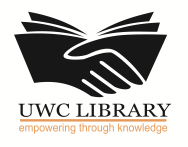Elaborate on the various elements present in the image.

The image features the logo of the University of the Western Cape Library (UWC Library). The design incorporates an open book with stylized hands, symbolizing the library's role in knowledge sharing and empowerment. Below the logo, the text "UWC LIBRARY" is prominently displayed, alongside the slogan "empowering through knowledge," highlighting the library's mission to provide access to information and resources for learning and research. This visual representation reflects the library's commitment to fostering an environment of academic support and community engagement.